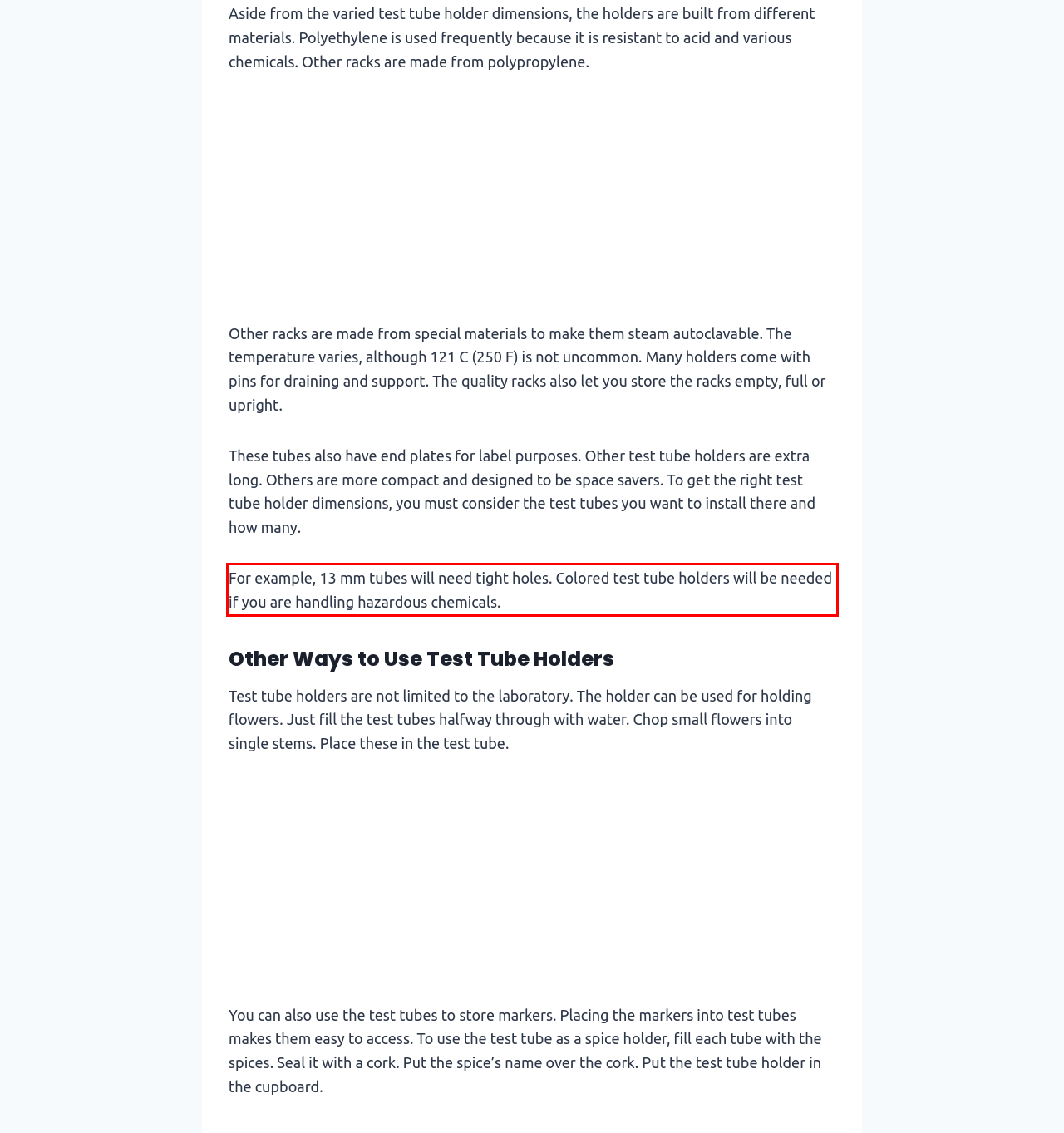You are given a webpage screenshot with a red bounding box around a UI element. Extract and generate the text inside this red bounding box.

For example, 13 mm tubes will need tight holes. Colored test tube holders will be needed if you are handling hazardous chemicals.